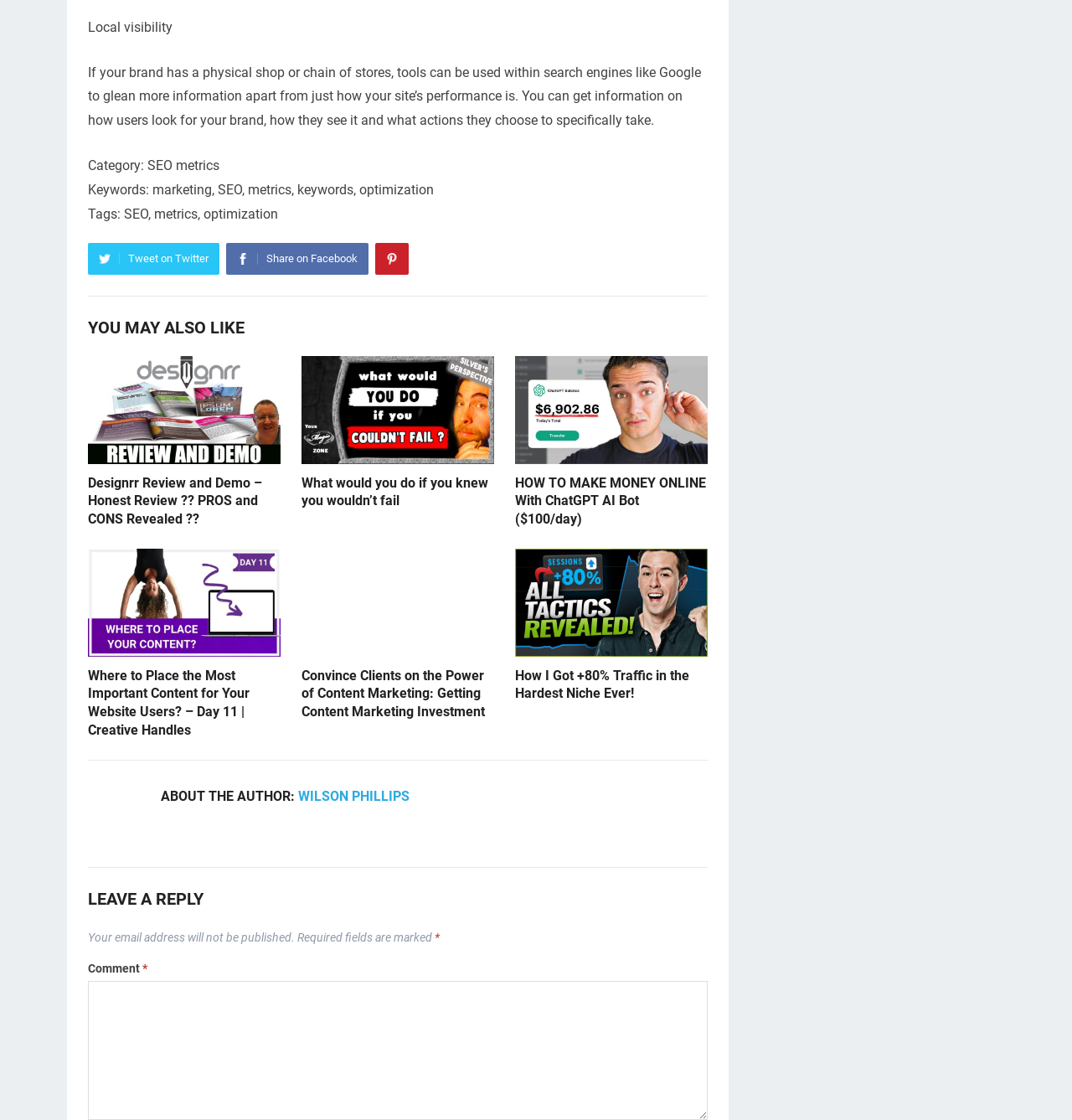What is the title of the first recommended article?
Give a thorough and detailed response to the question.

The title of the first recommended article can be determined by looking at the heading 'Designrr Review and Demo – Honest Review?? PROS and CONS Revealed??' which is located below the 'YOU MAY ALSO LIKE' section on the webpage.